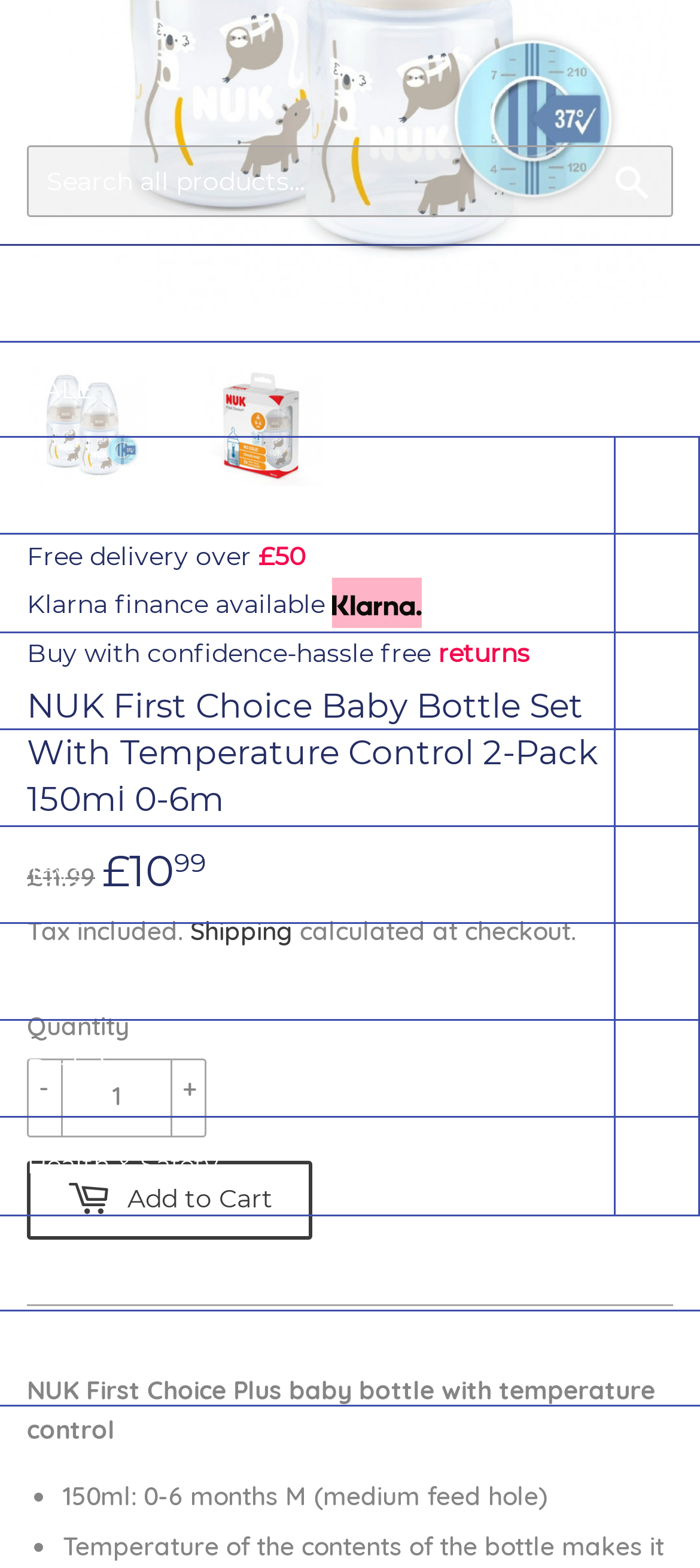Please give the bounding box coordinates of the area that should be clicked to fulfill the following instruction: "Click on Clothing & Shoes". The coordinates should be in the format of four float numbers from 0 to 1, i.e., [left, top, right, bottom].

[0.0, 0.279, 0.877, 0.34]